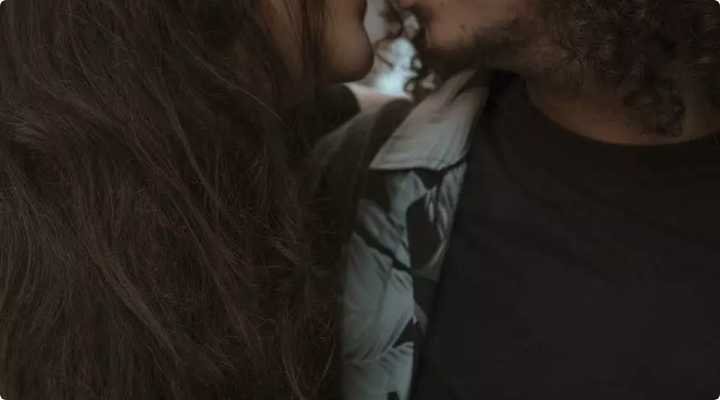Give a one-word or short phrase answer to this question: 
What type of shirt is the person on the right wearing?

Dark shirt with patterned overshirt